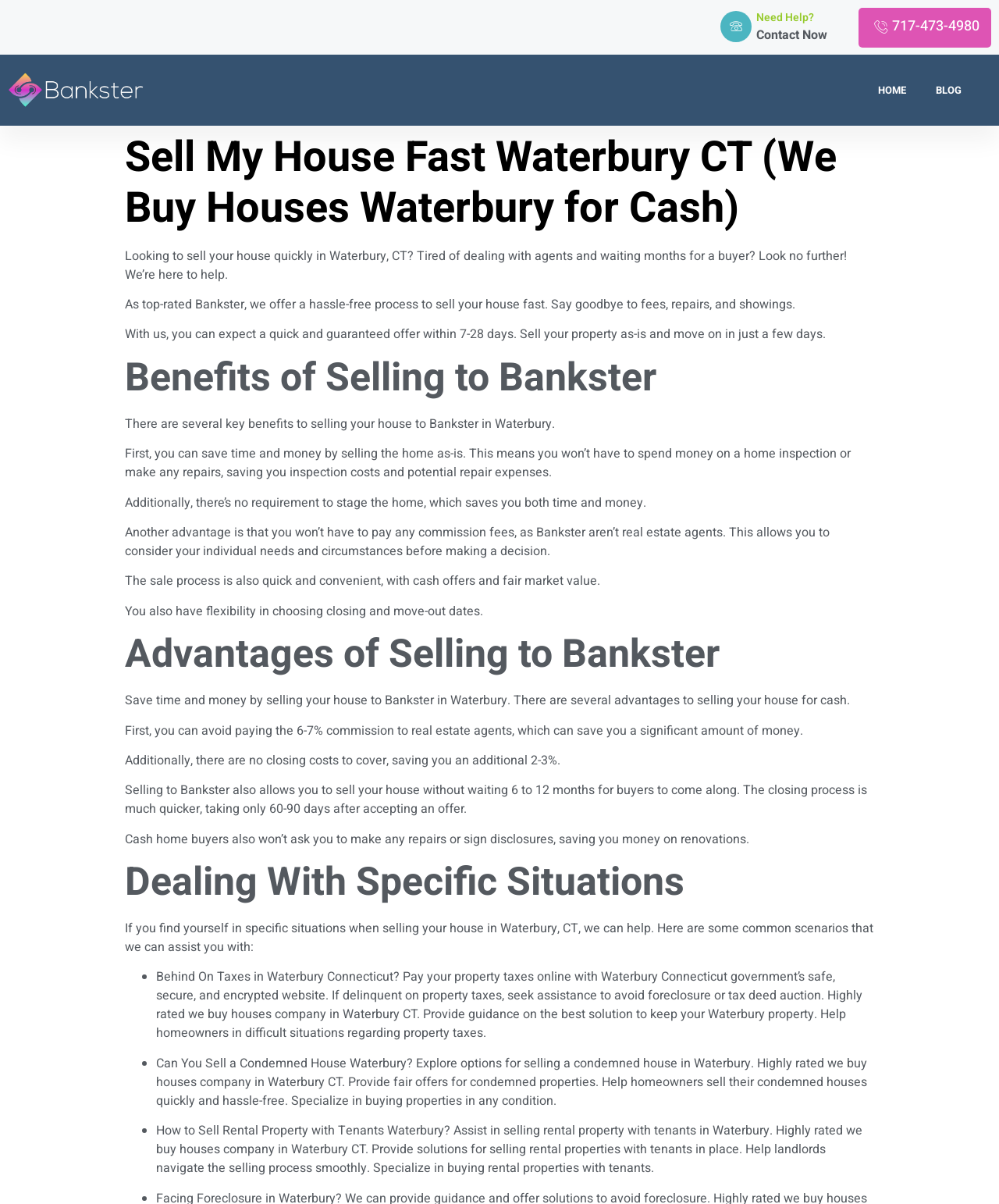What are the benefits of selling a house to Bankster?
Please provide a comprehensive and detailed answer to the question.

I found this information by reading the heading element that says 'Benefits of Selling to Bankster' and the subsequent StaticText elements that list the benefits, such as saving time and money, no commission fees, and quick closing process.